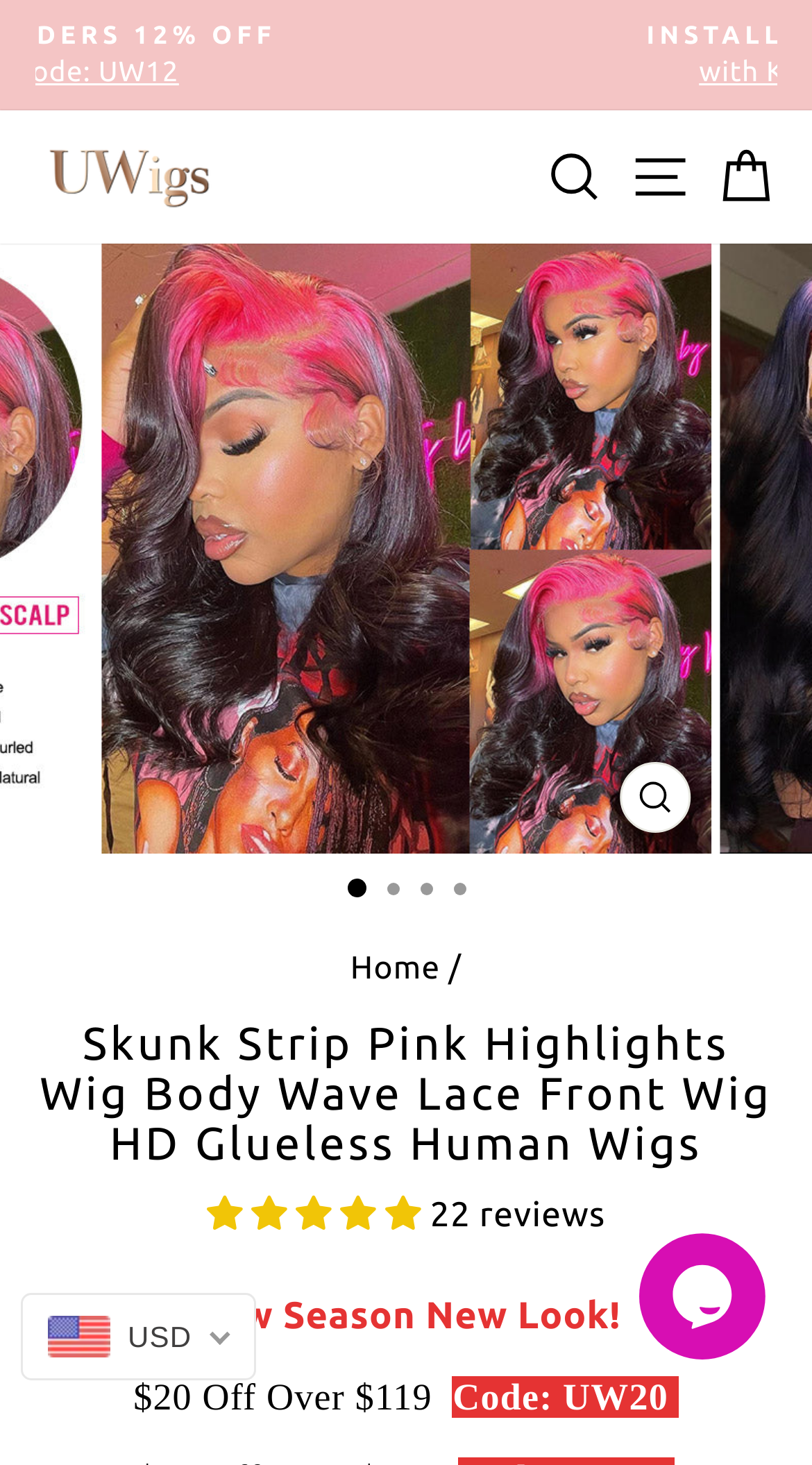Point out the bounding box coordinates of the section to click in order to follow this instruction: "Search for products".

[0.65, 0.089, 0.765, 0.153]